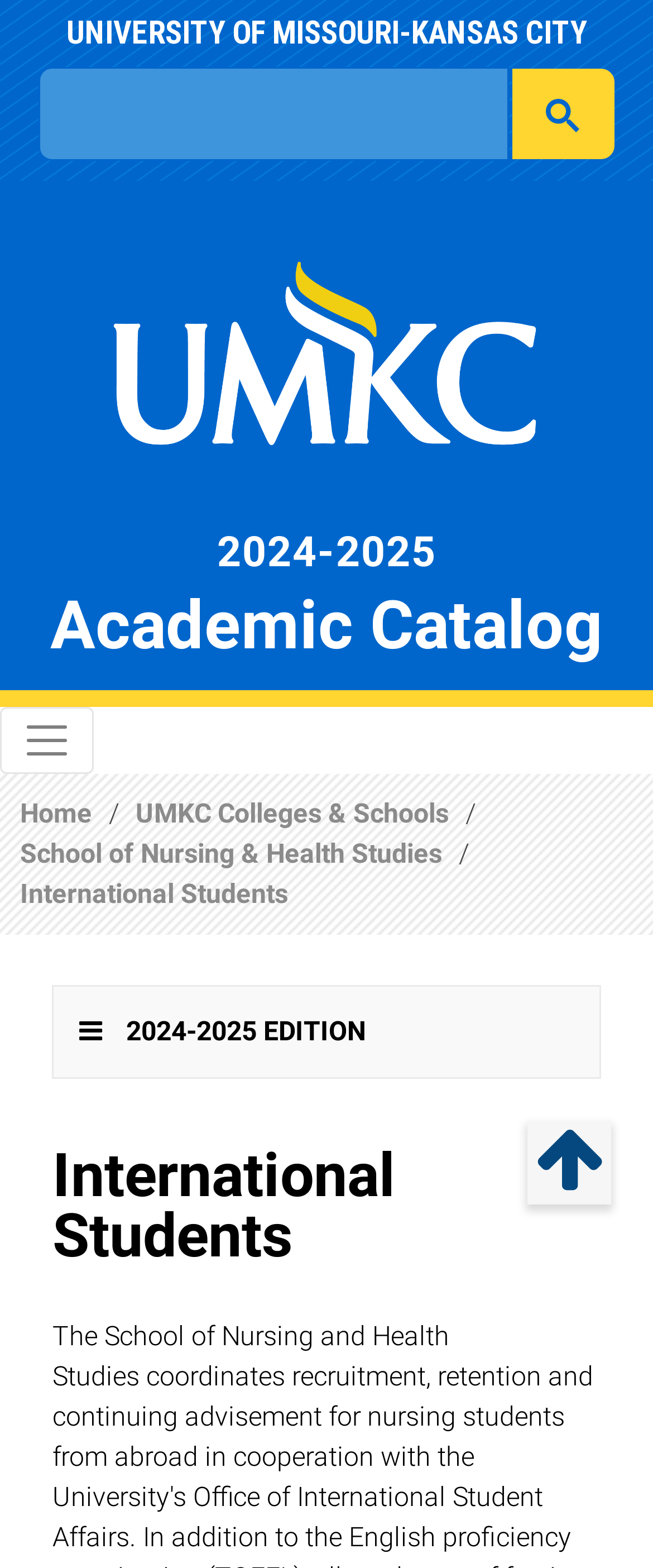Please provide a one-word or phrase answer to the question: 
What is the purpose of the textbox?

Search catalog